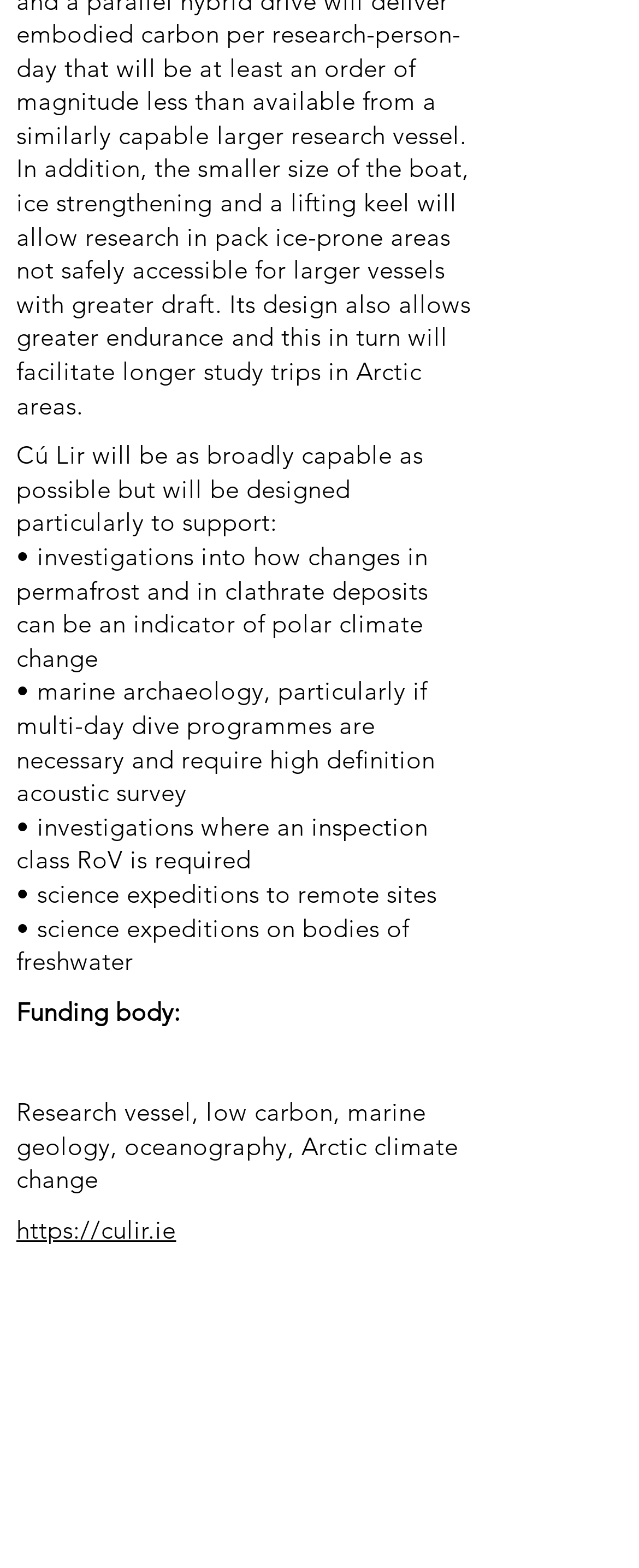What is the funding body for Cú Lir?
Please provide a single word or phrase as your answer based on the image.

Not specified